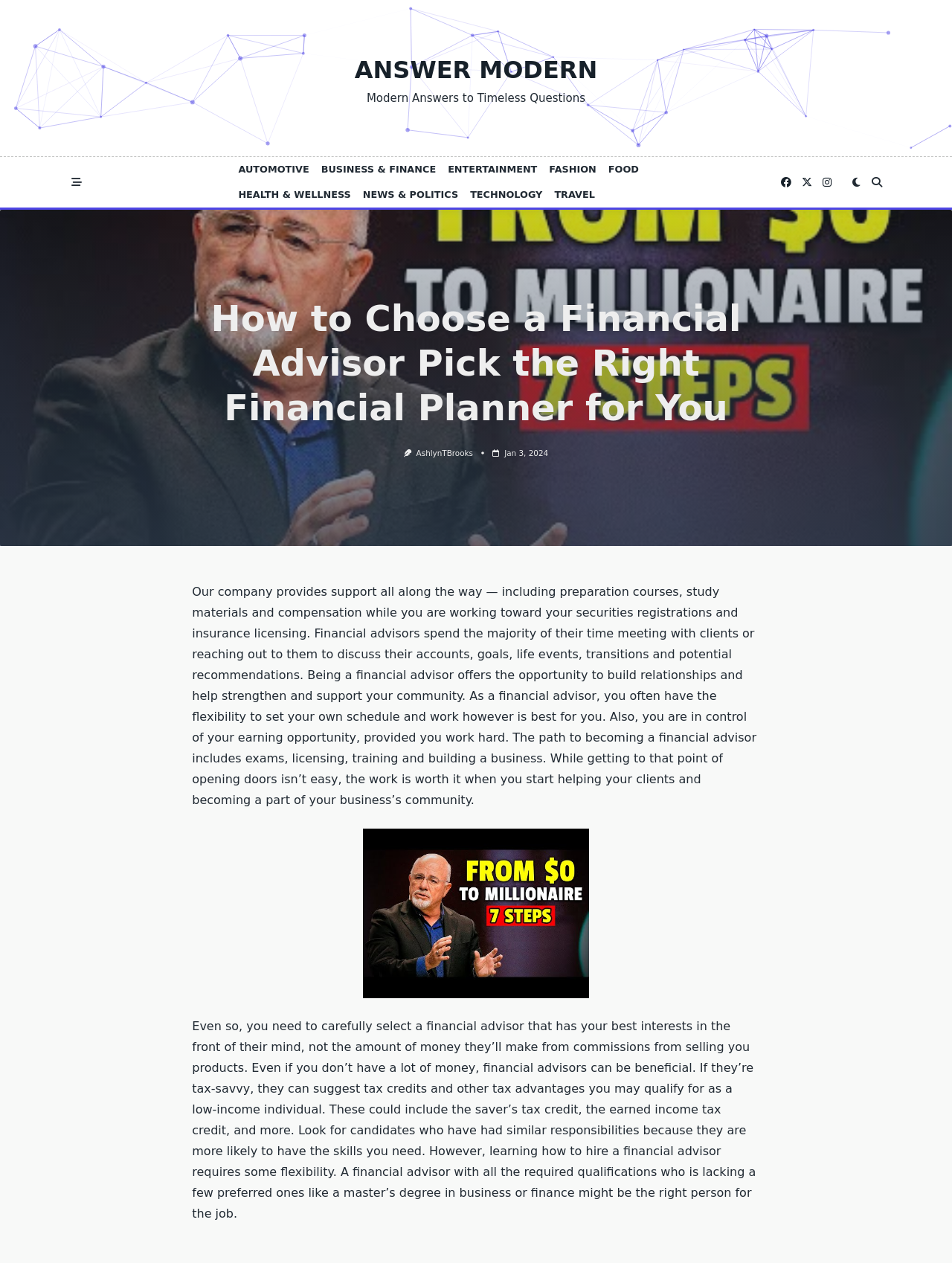Could you specify the bounding box coordinates for the clickable section to complete the following instruction: "Click the BUSINESS & FINANCE link"?

[0.331, 0.124, 0.464, 0.144]